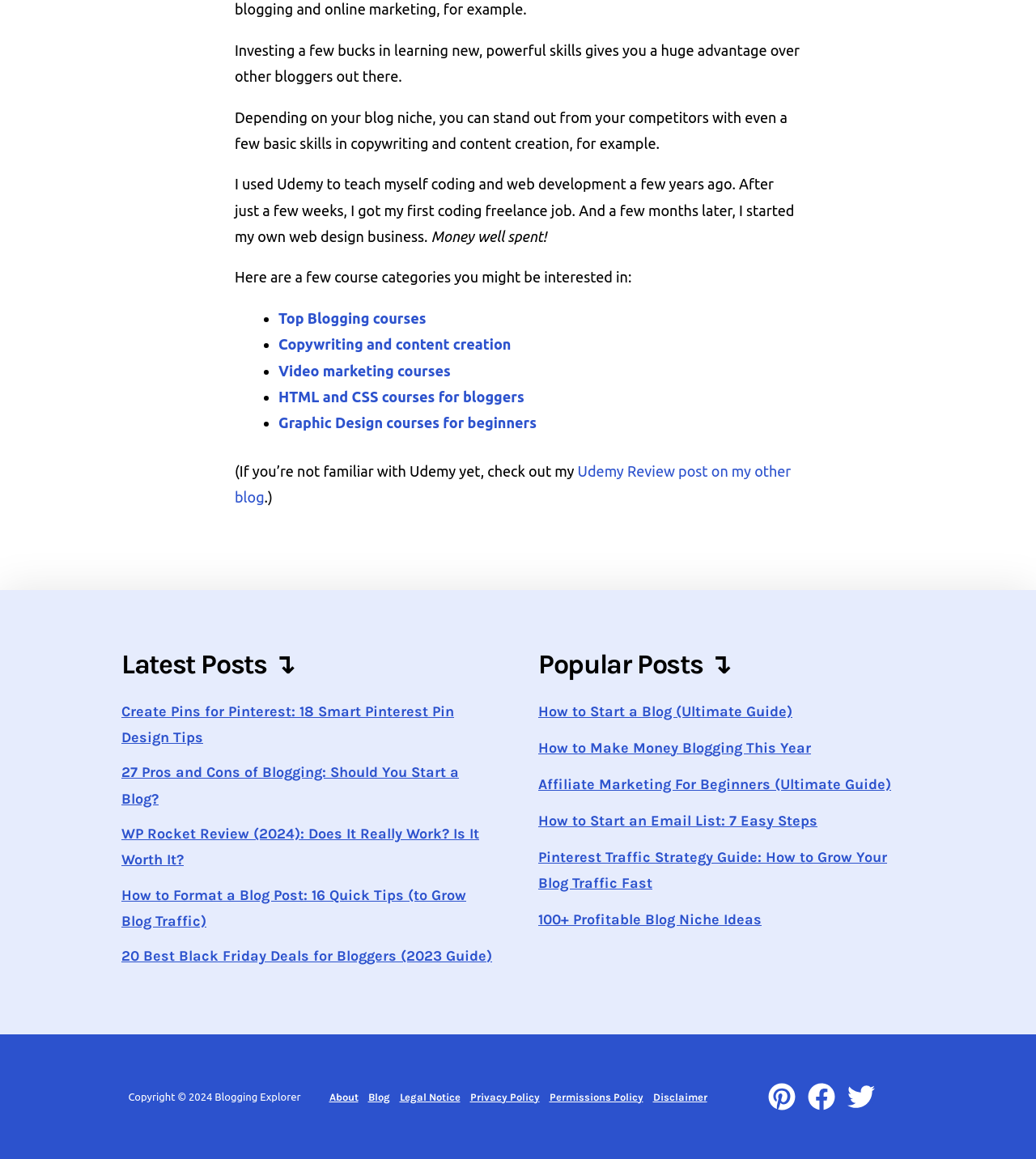Find and provide the bounding box coordinates for the UI element described with: "Top Blogging courses".

[0.269, 0.267, 0.411, 0.281]